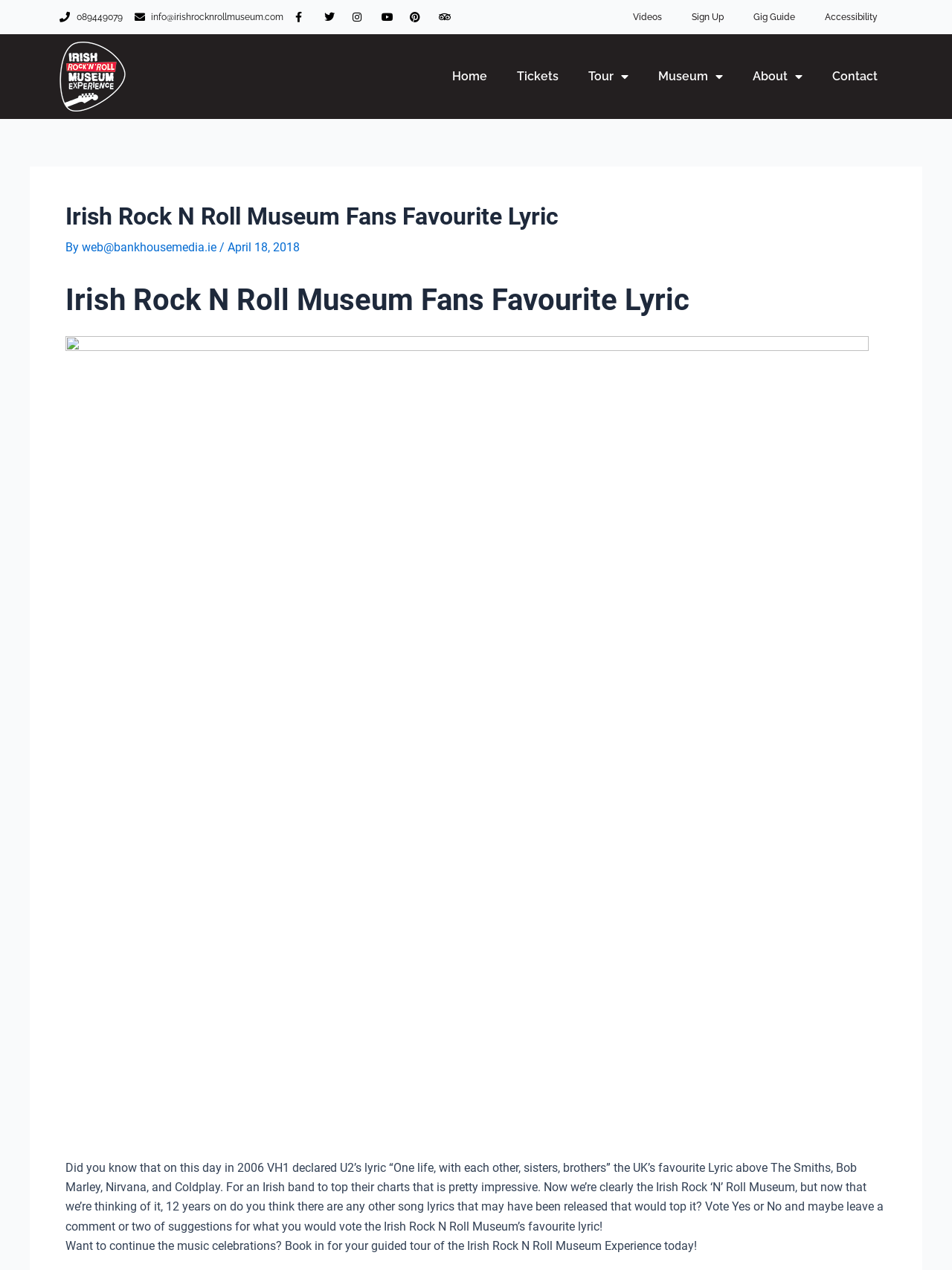Can you determine the bounding box coordinates of the area that needs to be clicked to fulfill the following instruction: "Click the 'Home' link"?

[0.459, 0.047, 0.527, 0.074]